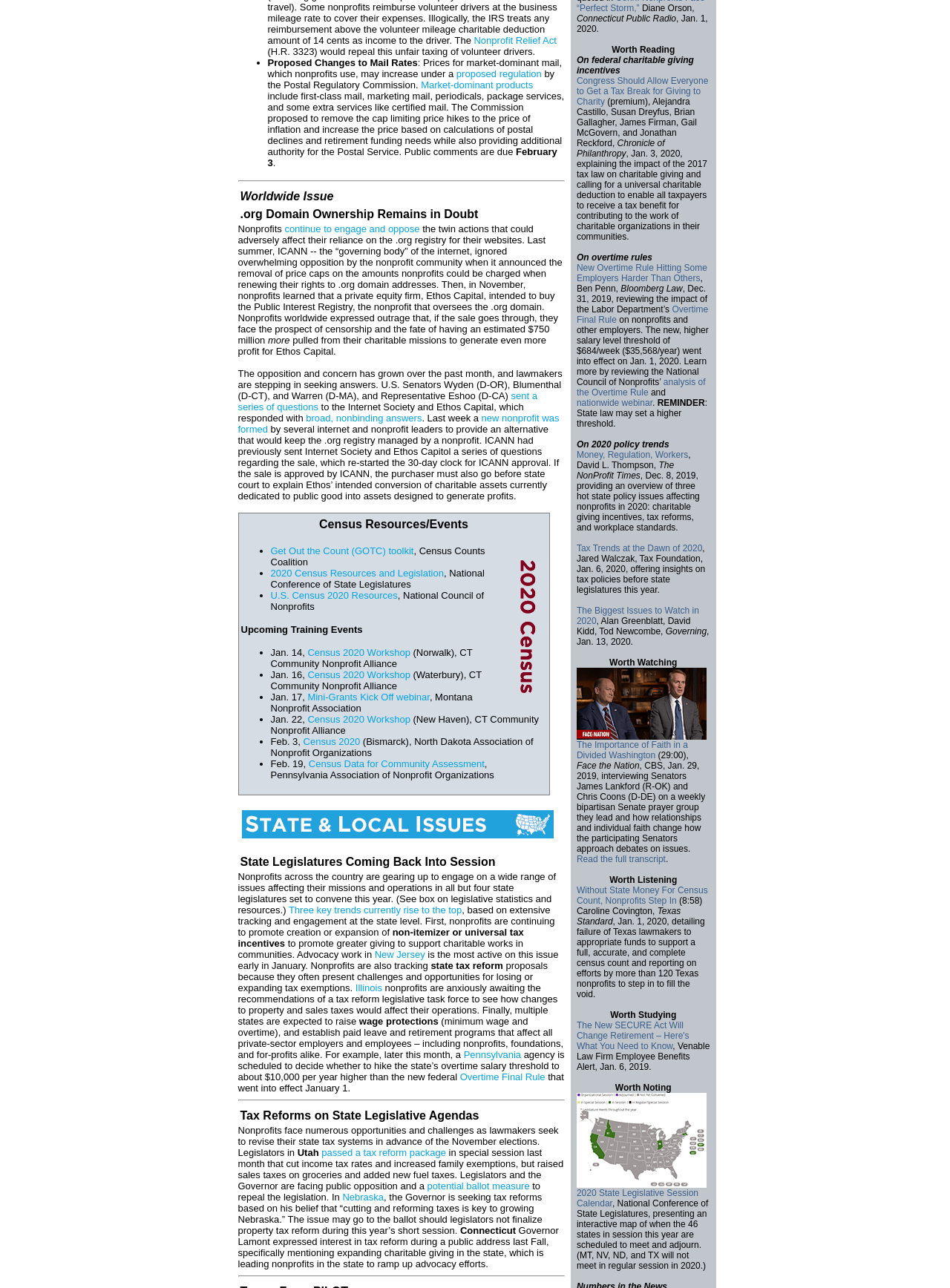Answer the question below with a single word or a brief phrase: 
What is the concern of nonprofits regarding the .org domain?

Censorship and profit